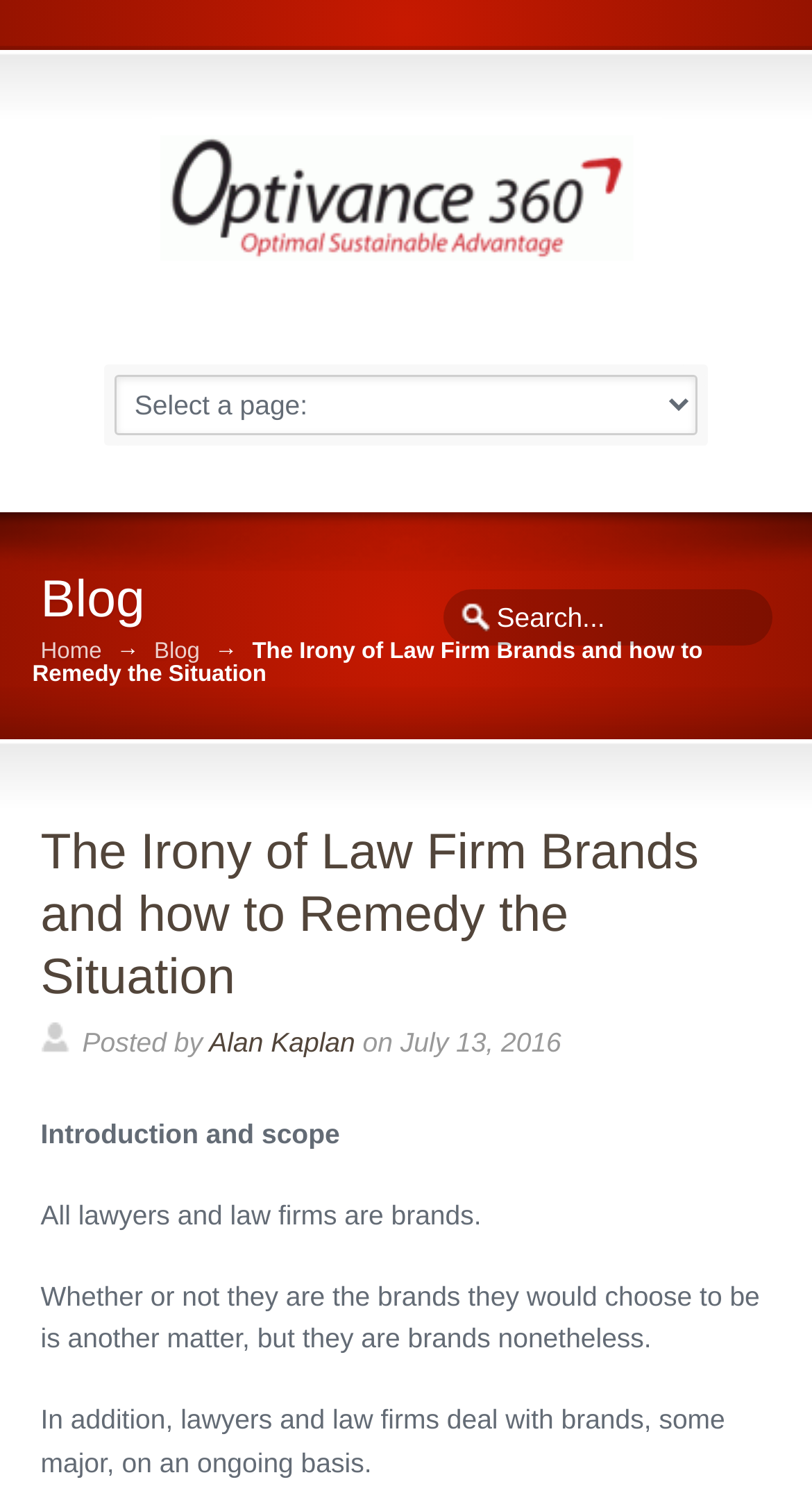Please provide the bounding box coordinates for the UI element as described: "Alan Kaplan". The coordinates must be four floats between 0 and 1, represented as [left, top, right, bottom].

[0.258, 0.684, 0.437, 0.705]